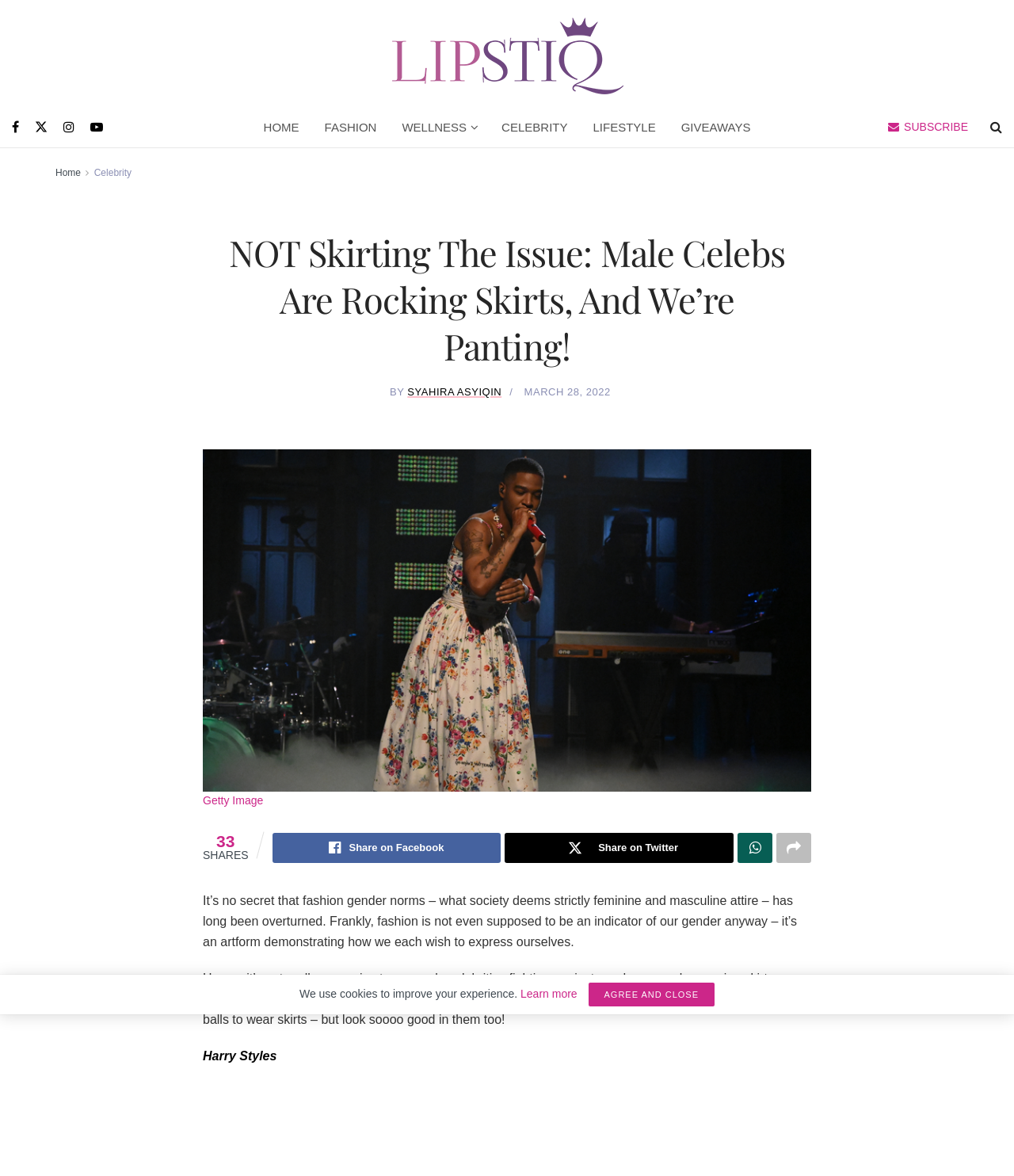Find the headline of the webpage and generate its text content.

NOT Skirting The Issue: Male Celebs Are Rocking Skirts, And We’re Panting!